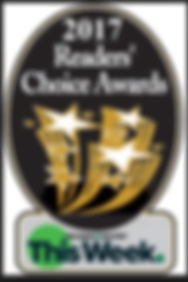Generate a detailed caption that encompasses all aspects of the image.

The image showcases the "2017 Readers' Choice Awards" emblem, featuring a sleek black background adorned with shimmering gold stars and a stylized graphic representing excellence. Prominently displayed is the award title, emphasizing its significance in recognizing outstanding service. Below the emblem, the label "This Week." suggests that the award is associated with a local publication or event, celebrating local businesses and their achievements. This award symbolizes the trust and appreciation of the community, reflecting quality and recognition in the competitive market.